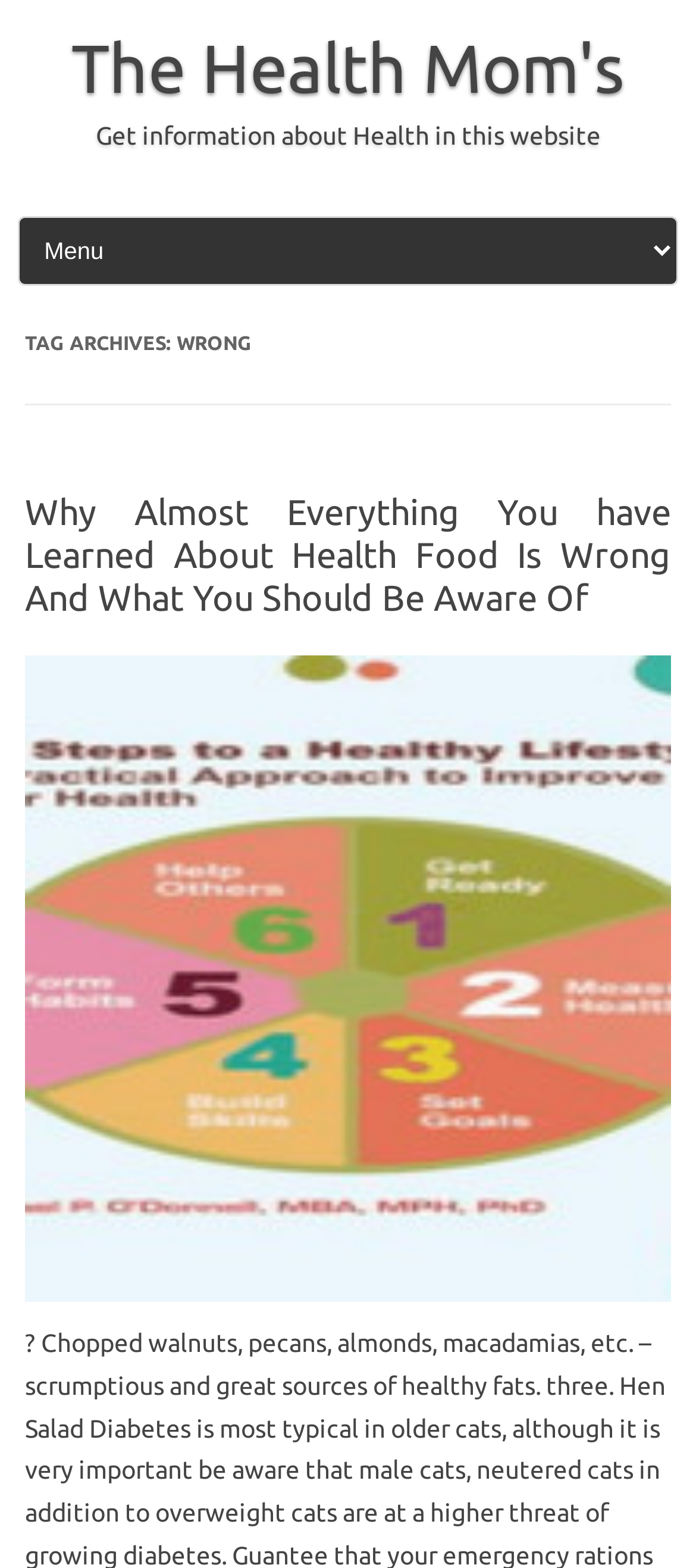Answer the question in a single word or phrase:
What is the main topic of this website?

Health